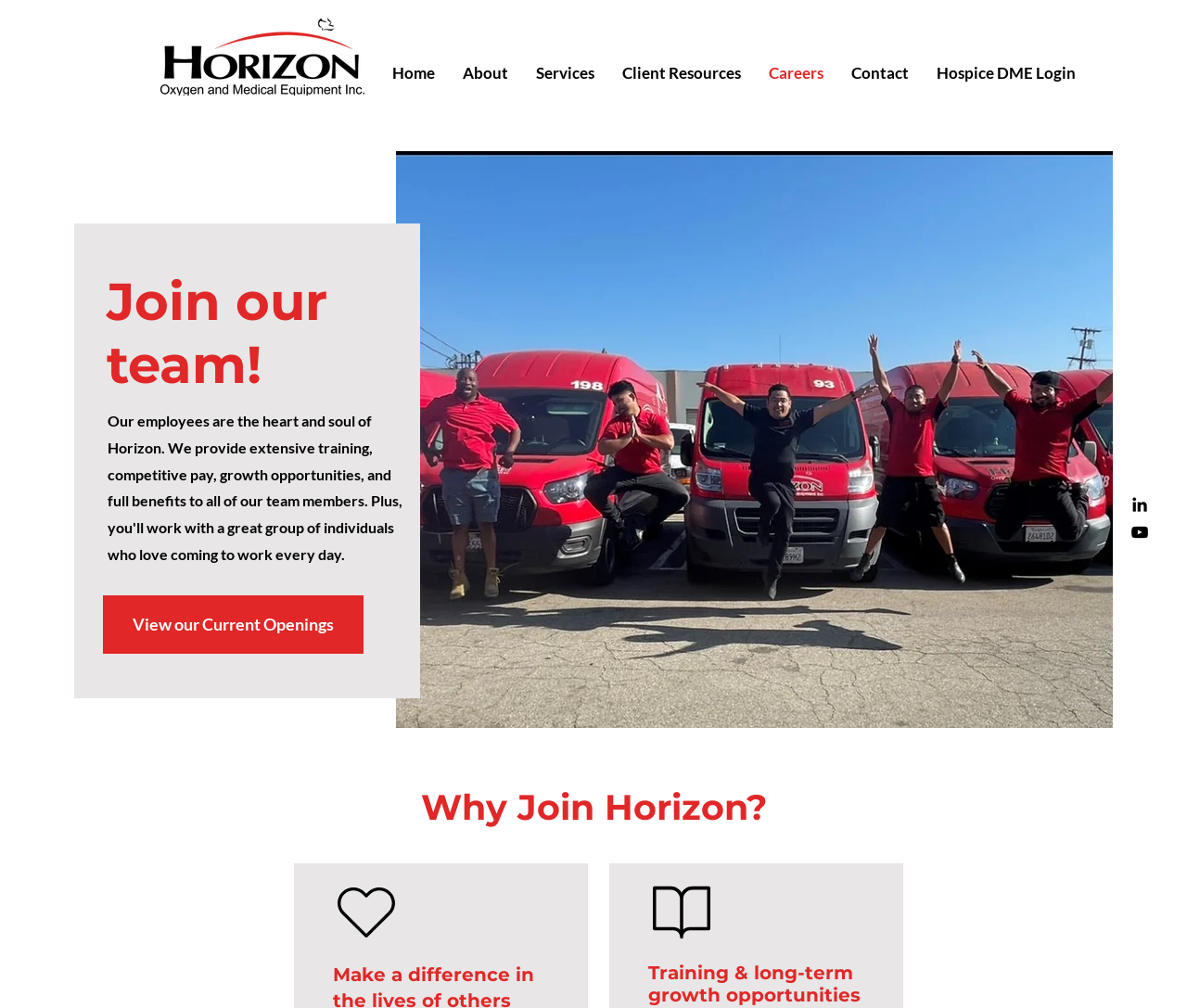Can you provide the bounding box coordinates for the element that should be clicked to implement the instruction: "Buy Tickets"?

None